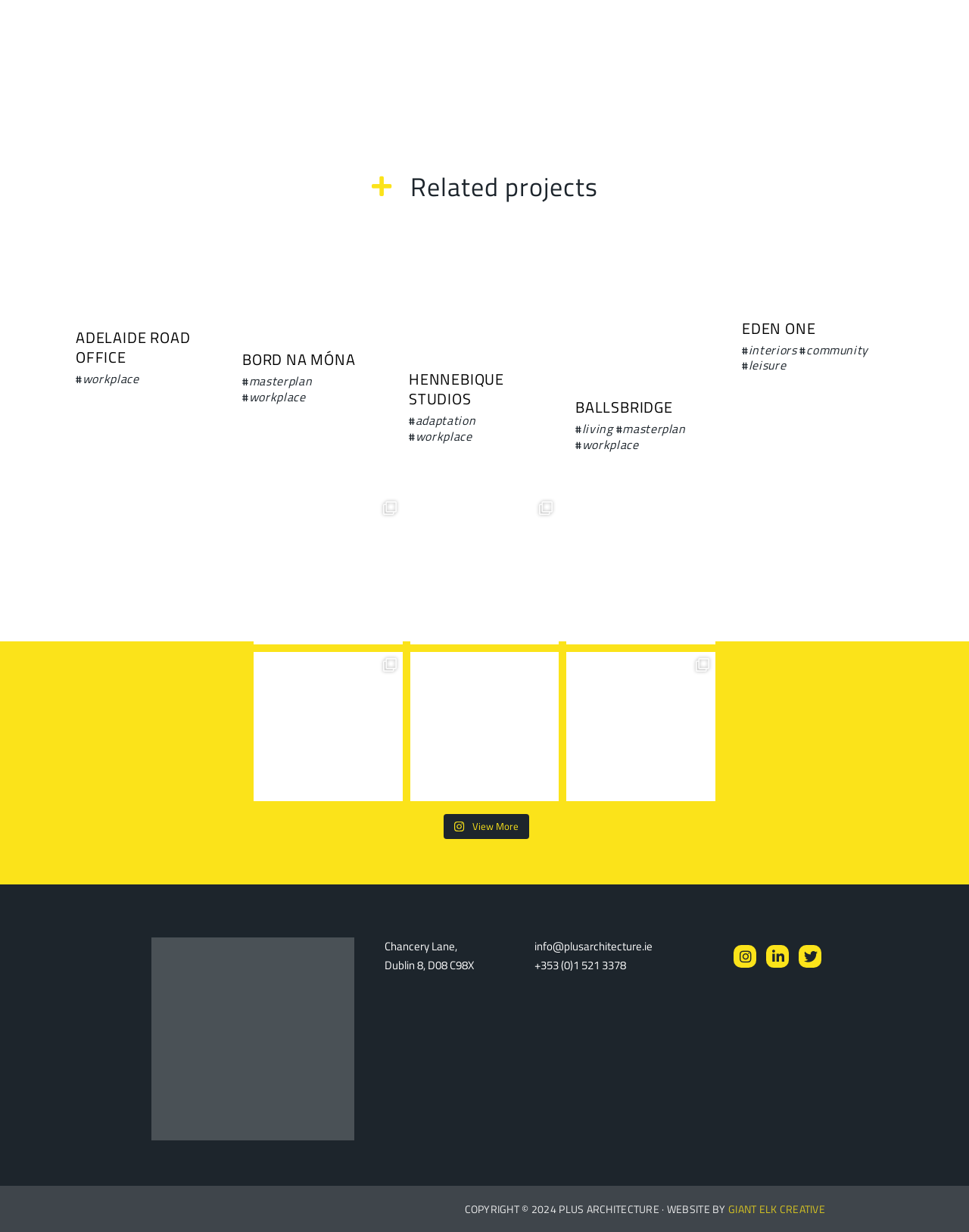Based on the visual content of the image, answer the question thoroughly: How many dwellings are proposed in the development on Boyne Avenue, Drogheda?

I found this information in the text description of the project on Boyne Avenue, Drogheda, which mentions 'This proposed development consists of 192 dwellings...'.